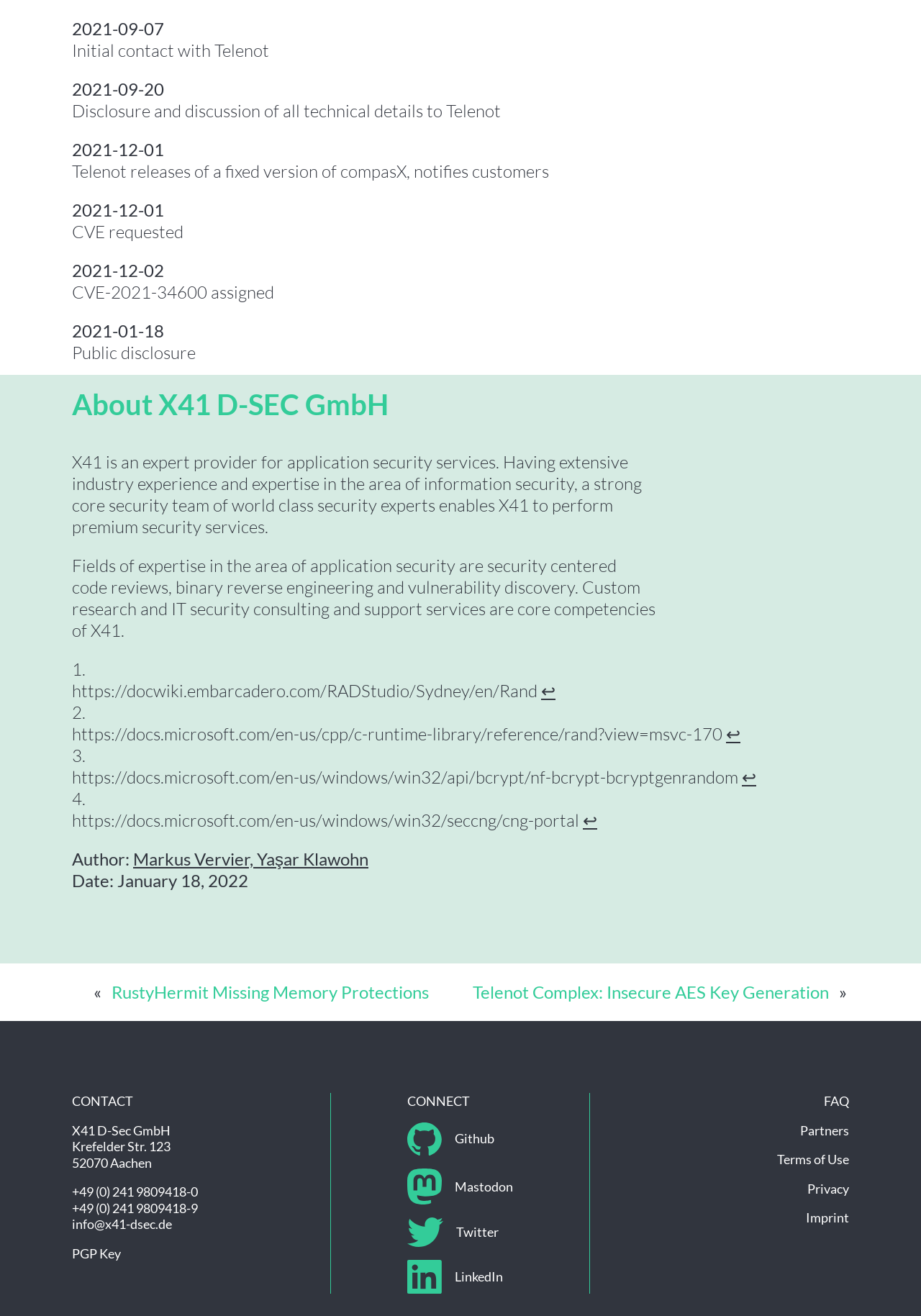What is the company name?
Please provide a single word or phrase in response based on the screenshot.

X41 D-SEC GmbH